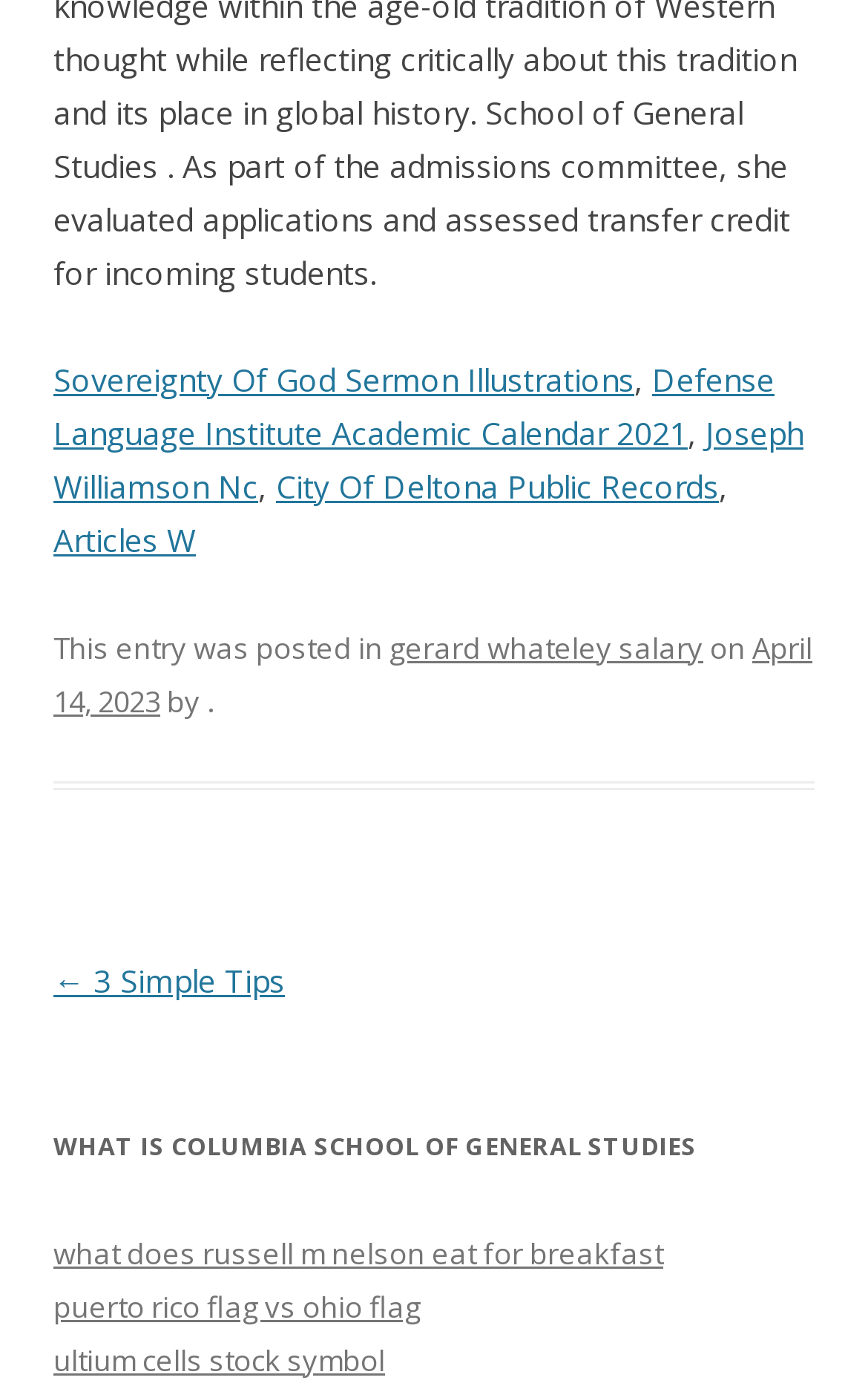What is the text of the first link on the webpage? Using the information from the screenshot, answer with a single word or phrase.

Sovereignty Of God Sermon Illustrations